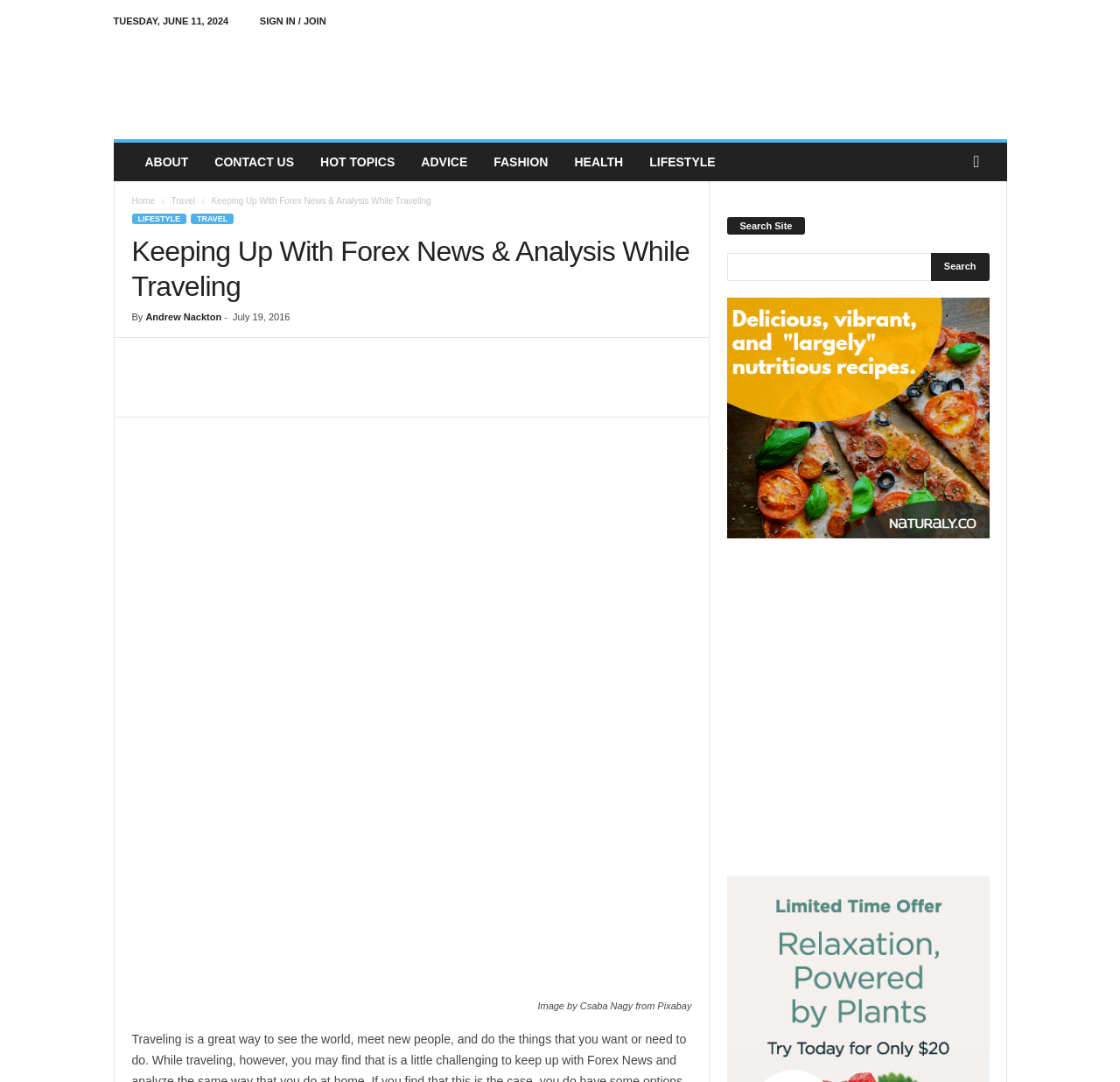Please provide the bounding box coordinates for the element that needs to be clicked to perform the following instruction: "Click the search icon". The coordinates should be given as four float numbers between 0 and 1, i.e., [left, top, right, bottom].

[0.858, 0.132, 0.893, 0.167]